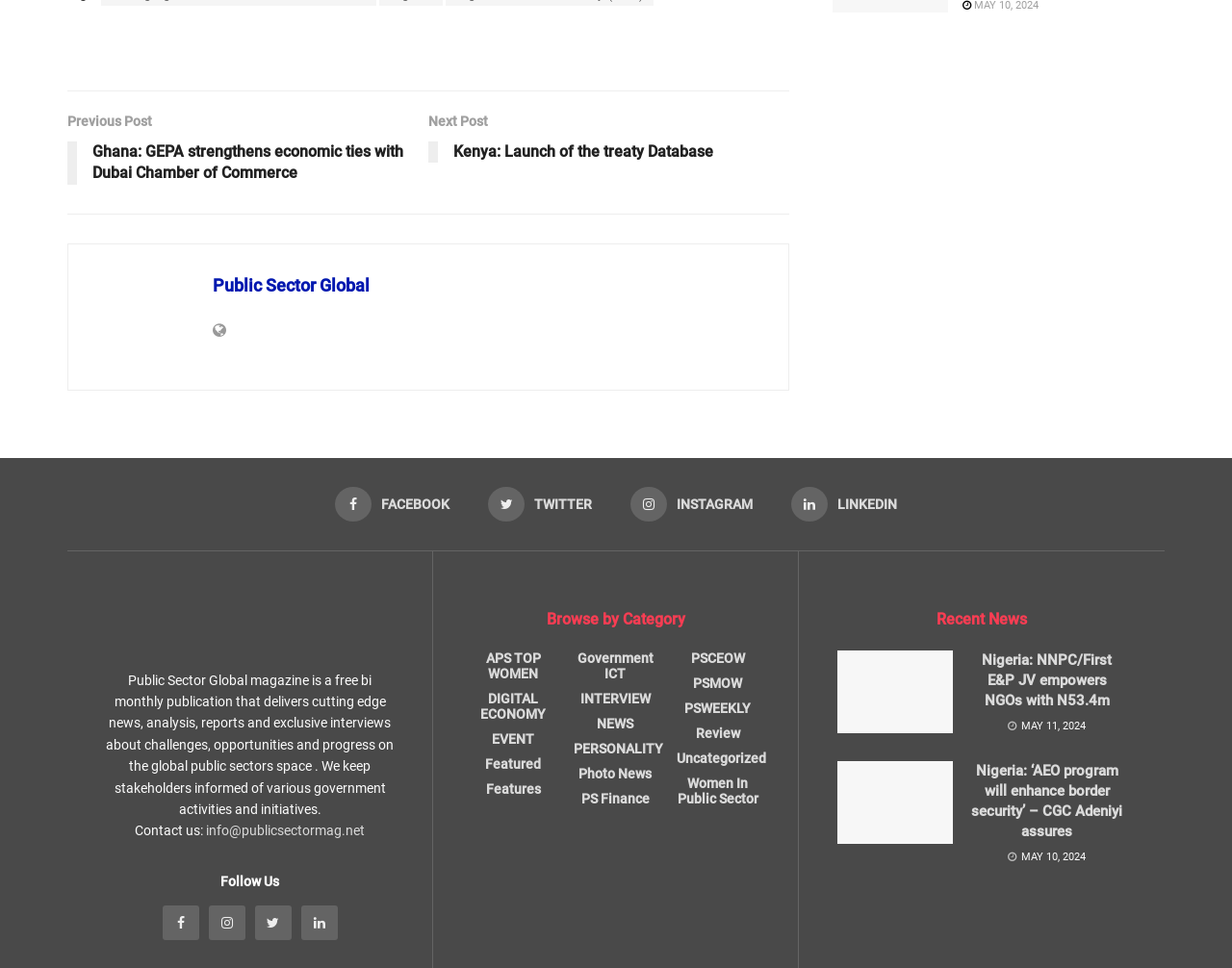Specify the bounding box coordinates of the area that needs to be clicked to achieve the following instruction: "Click on the 'Previous Post' link".

[0.055, 0.114, 0.348, 0.201]